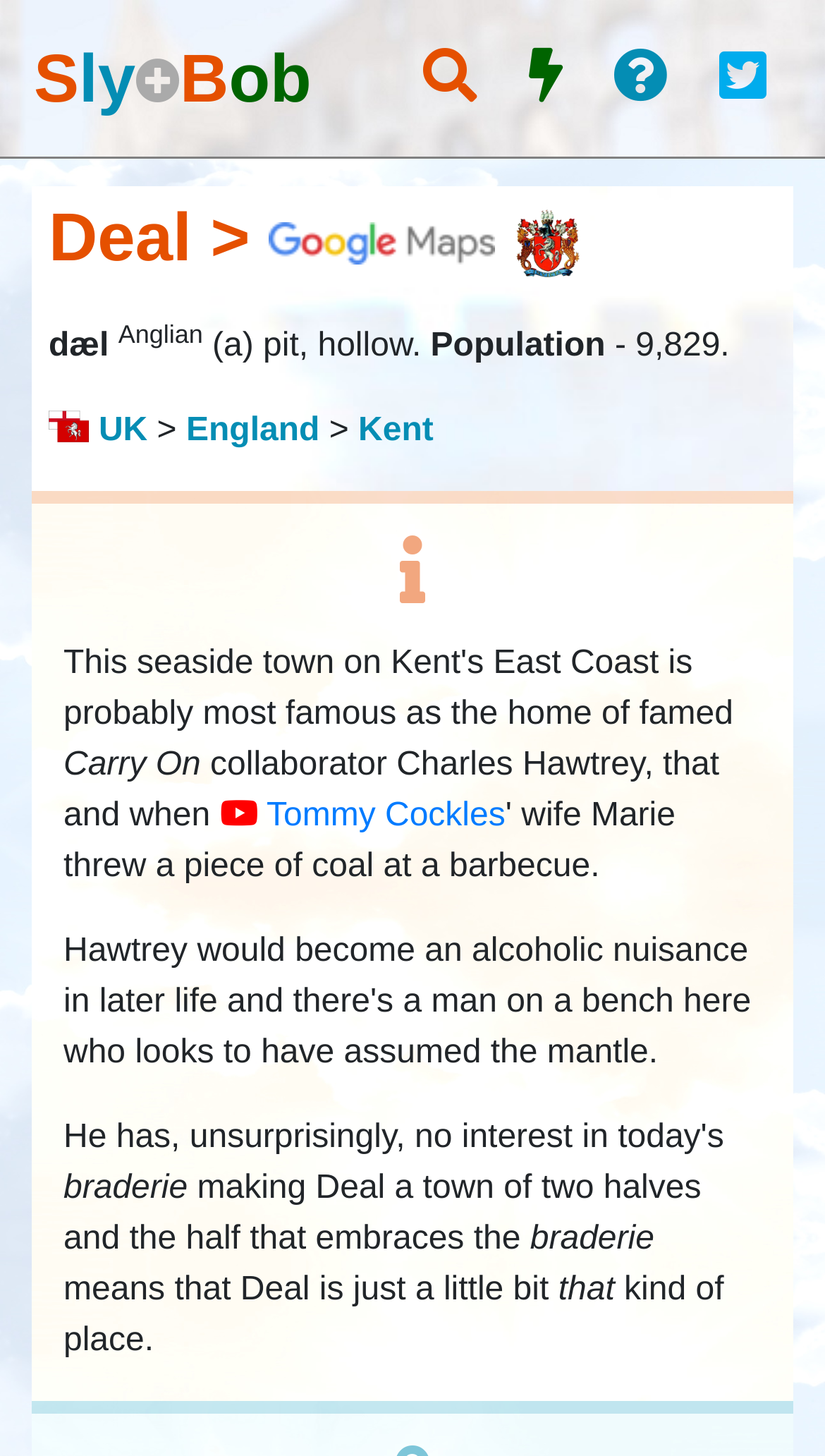What is the name of Tommy Cockles' wife?
Please analyze the image and answer the question with as much detail as possible.

The webpage mentions Tommy Cockles' wife as Marie, which is implied from the sentence 'Tommy Cockles' wife Marie threw a piece of coal at a' in the UI element with bounding box coordinates [0.077, 0.513, 0.872, 0.573].